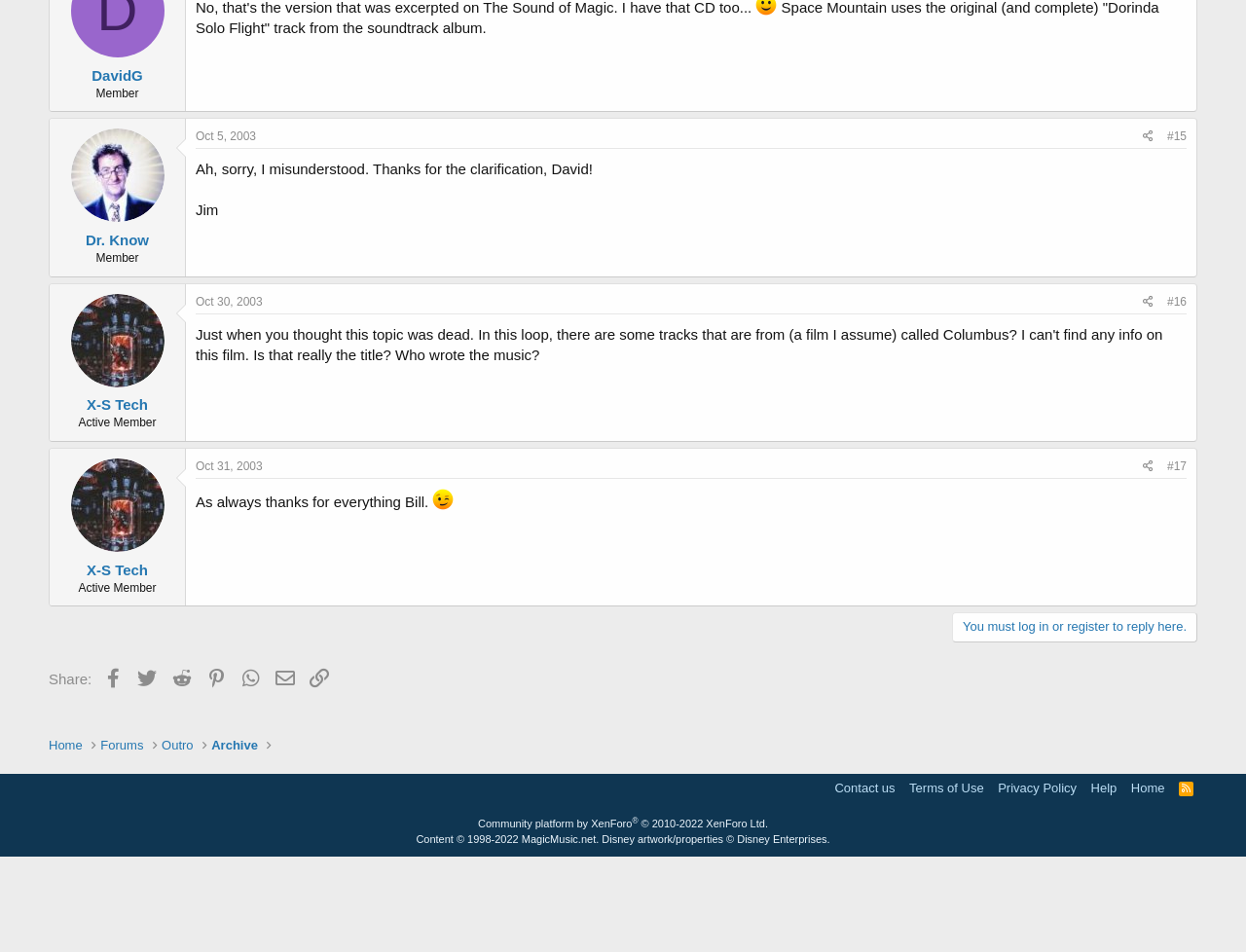Locate the bounding box coordinates of the area where you should click to accomplish the instruction: "View X-S Tech's post".

[0.057, 0.309, 0.132, 0.407]